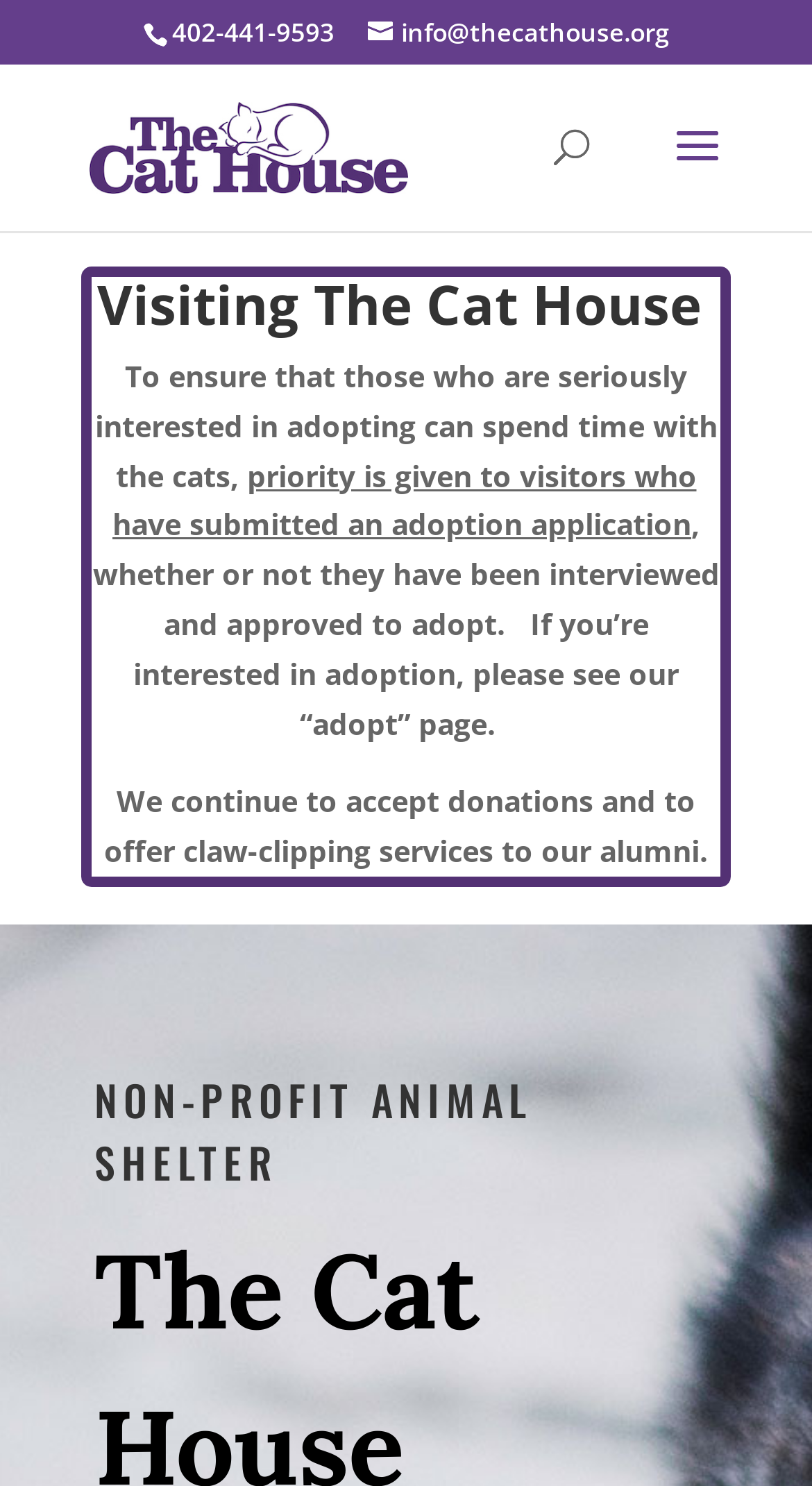Give a detailed account of the webpage, highlighting key information.

The webpage is the homepage of "The Cat House", a non-profit animal shelter. At the top left, there is a phone number "402-441-9593" and an email address "info@thecathouse.org" in the form of a link. Next to the email address, there is a link to the homepage with the text "The Cat House" accompanied by an image of the same name.

On the top right, there is a search bar with a label "Search for:". Below the search bar, there is a heading "Visiting The Cat House" followed by three paragraphs of text. The first paragraph explains that priority is given to visitors who have submitted an adoption application. The second paragraph provides more information about the adoption process, and the third paragraph mentions that the shelter continues to accept donations and offers claw-clipping services to its alumni.

At the bottom of the page, there is a heading "NON-PROFIT ANIMAL SHELTER" that likely serves as a footer or a tagline for the organization. Overall, the webpage appears to provide information about the shelter and its services, with a focus on adoption and visiting the facility.